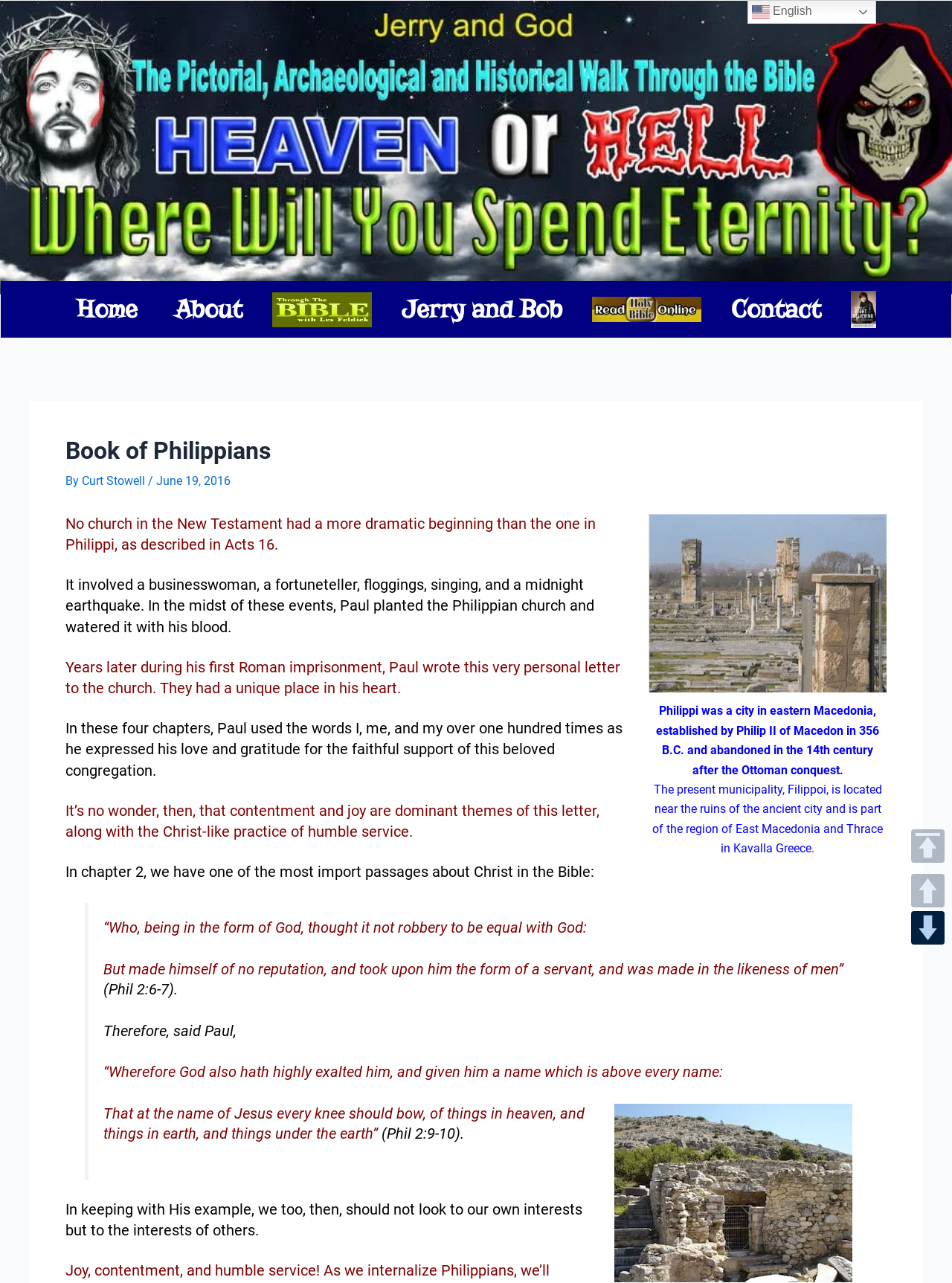Illustrate the webpage's structure and main components comprehensively.

This webpage is about the Book of Philippians, with a focus on its dramatic beginning as described in Acts 16. At the top left corner, there is a menu toggle button labeled "Home" with a popup menu. Next to it are links to "About", "Jerry and Bob", and "Contact", each accompanied by an image. 

Below the menu, there is a header section with the title "Book of Philippians" and a subtitle "By Curt Stowell, June 19, 2016". 

On the right side of the page, there is a figure with an image of Philippi and a caption describing the city's history. 

The main content of the page is a series of paragraphs discussing the Book of Philippians. The text describes the dramatic events surrounding the establishment of the church in Philippi, including a businesswoman, a fortuneteller, floggings, singing, and a midnight earthquake. It also mentions Paul's personal letter to the church, in which he expresses his love and gratitude for their support. The text highlights the themes of contentment, joy, and humble service in the letter.

There is a blockquote section that quotes Philippians 2:6-7, describing Jesus' humility and exaltation. The quote is accompanied by an image of a jail, likely referencing Paul's imprisonment.

The final paragraph encourages readers to follow Jesus' example by looking to the interests of others rather than their own.

At the top right corner, there is a language selection link labeled "en English" with a flag icon. At the bottom right corner, there are three buttons labeled "UP", "DOWN", and "TOP", likely for navigation purposes.